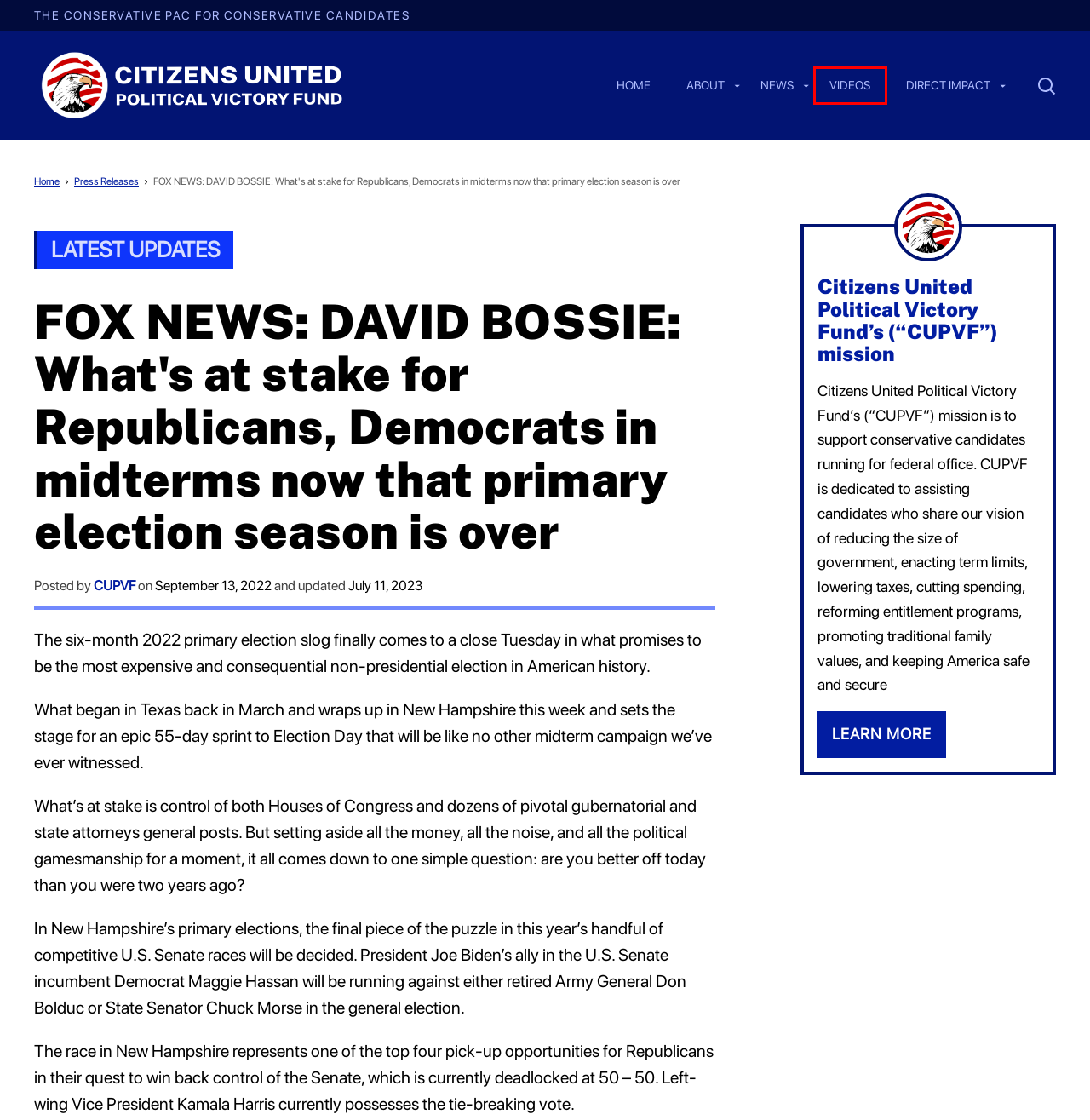Review the screenshot of a webpage containing a red bounding box around an element. Select the description that best matches the new webpage after clicking the highlighted element. The options are:
A. Mission - Citizens United Political Victory Fund
B. Videos Archives - Citizens United Political Victory Fund
C. Citizens United Political Victory Fund: The Conservative PAC For Conservative Candidates
D. News - Citizens United Political Victory Fund
E. Contact - Citizens United Political Victory Fund
F. Press Releases Archives - Citizens United Political Victory Fund
G. CUPVF, Author at Citizens United Political Victory Fund
H. Latest Updates Archives - Citizens United Political Victory Fund

B